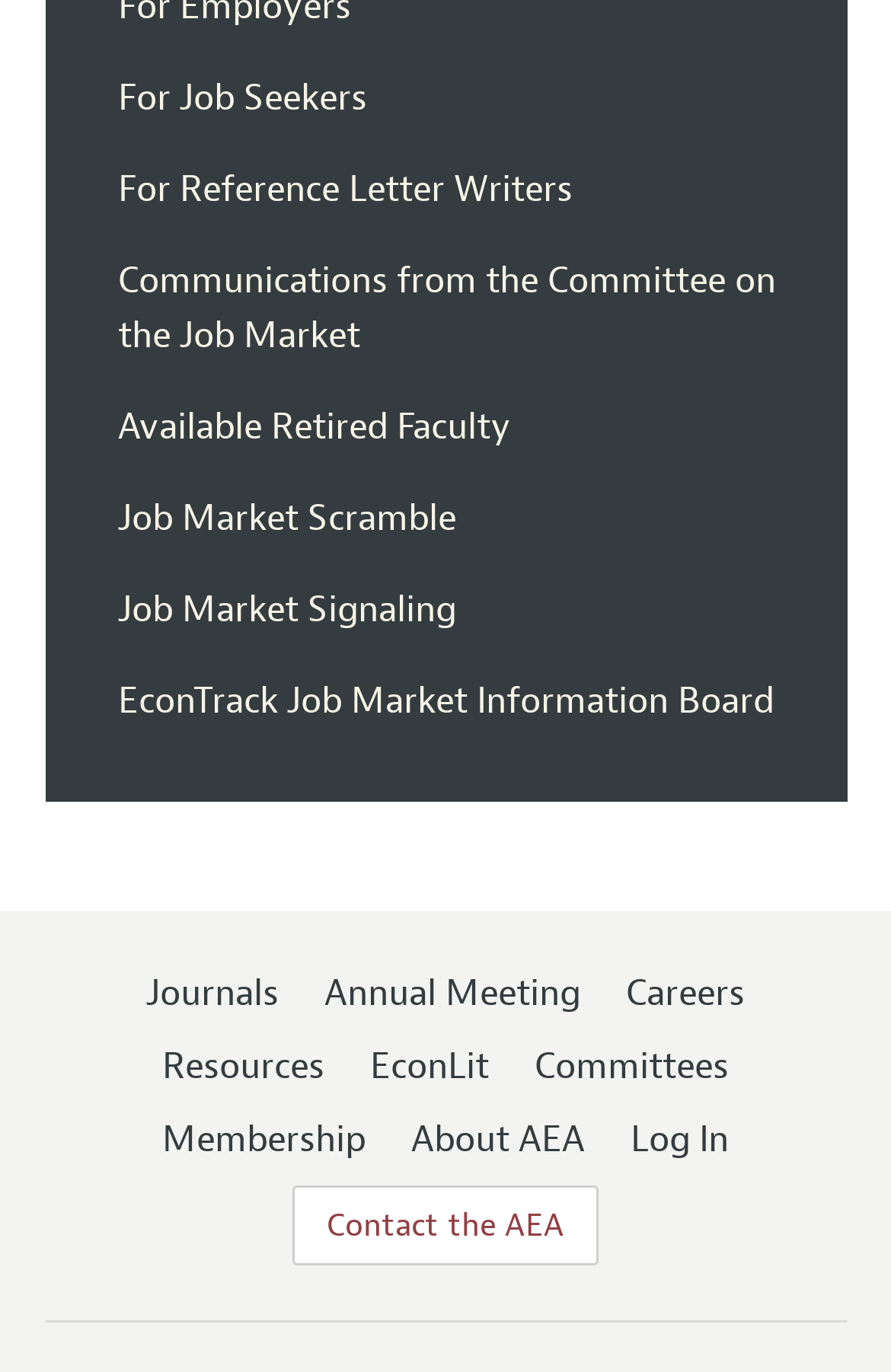Identify the bounding box coordinates for the element that needs to be clicked to fulfill this instruction: "click the Veritas NLP logo". Provide the coordinates in the format of four float numbers between 0 and 1: [left, top, right, bottom].

None